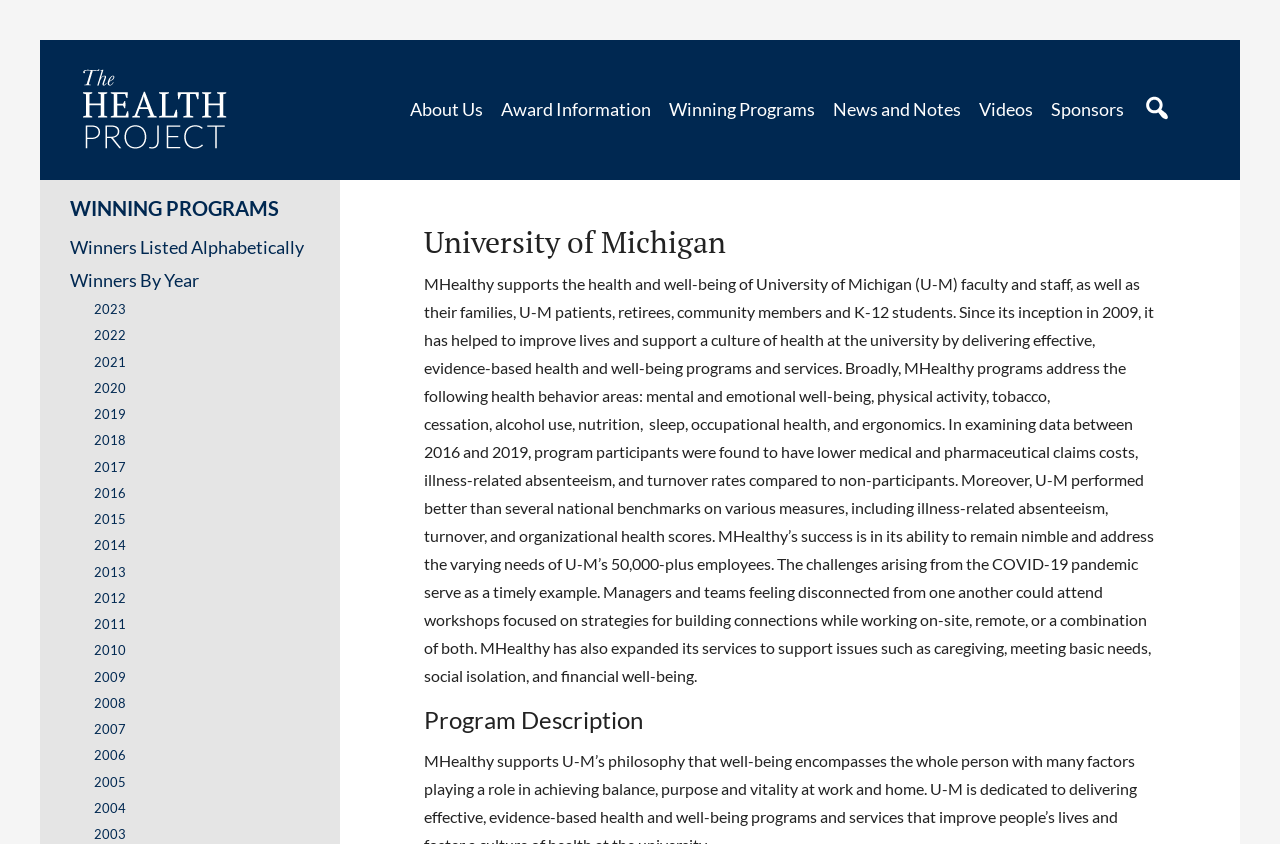Determine the main text heading of the webpage and provide its content.

University of Michigan